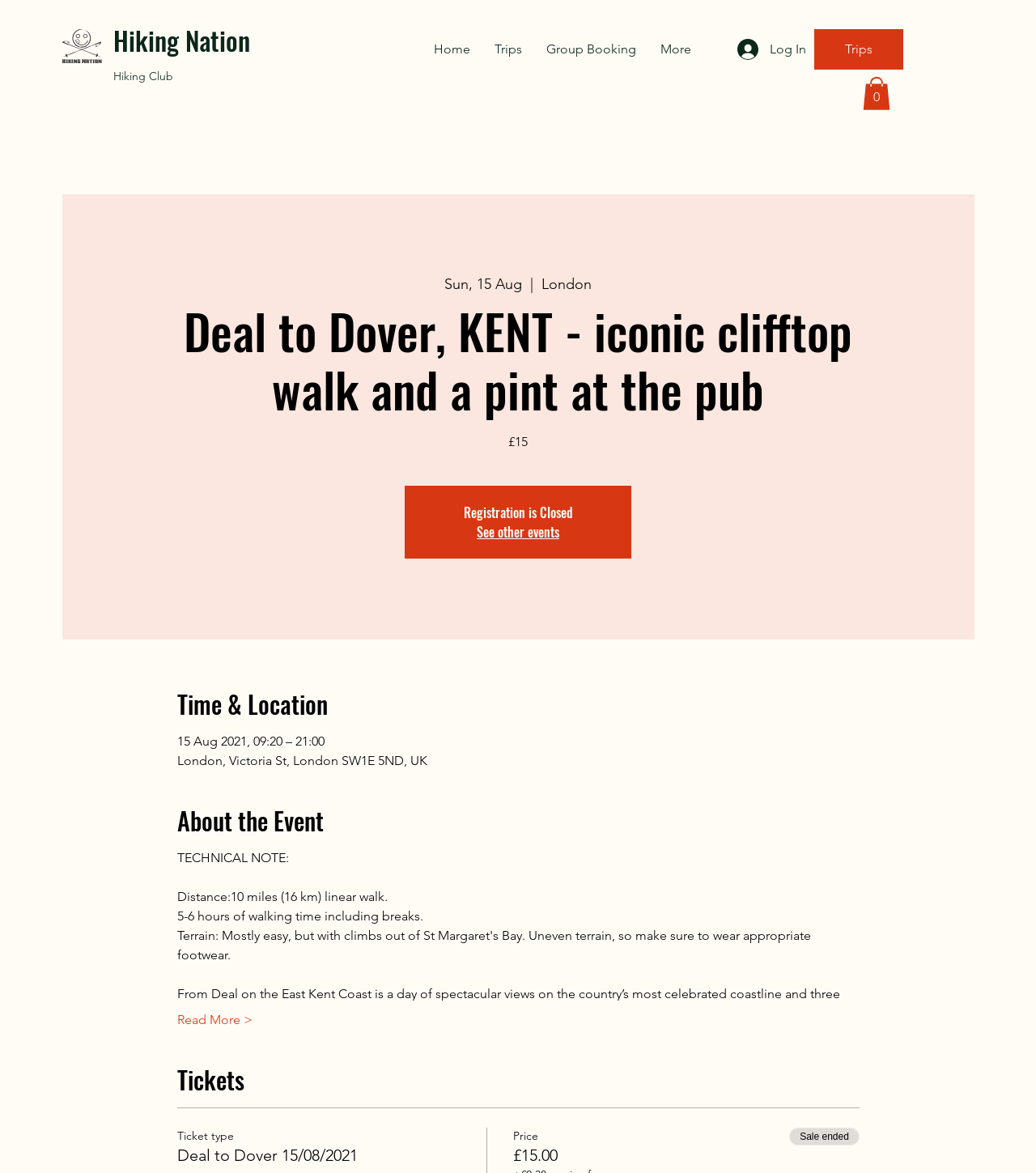What is the duration of the walk?
Carefully analyze the image and provide a thorough answer to the question.

I found the duration of the walk by reading the 'About the Event' section, where it says '5-6 hours of walking time including breaks'.